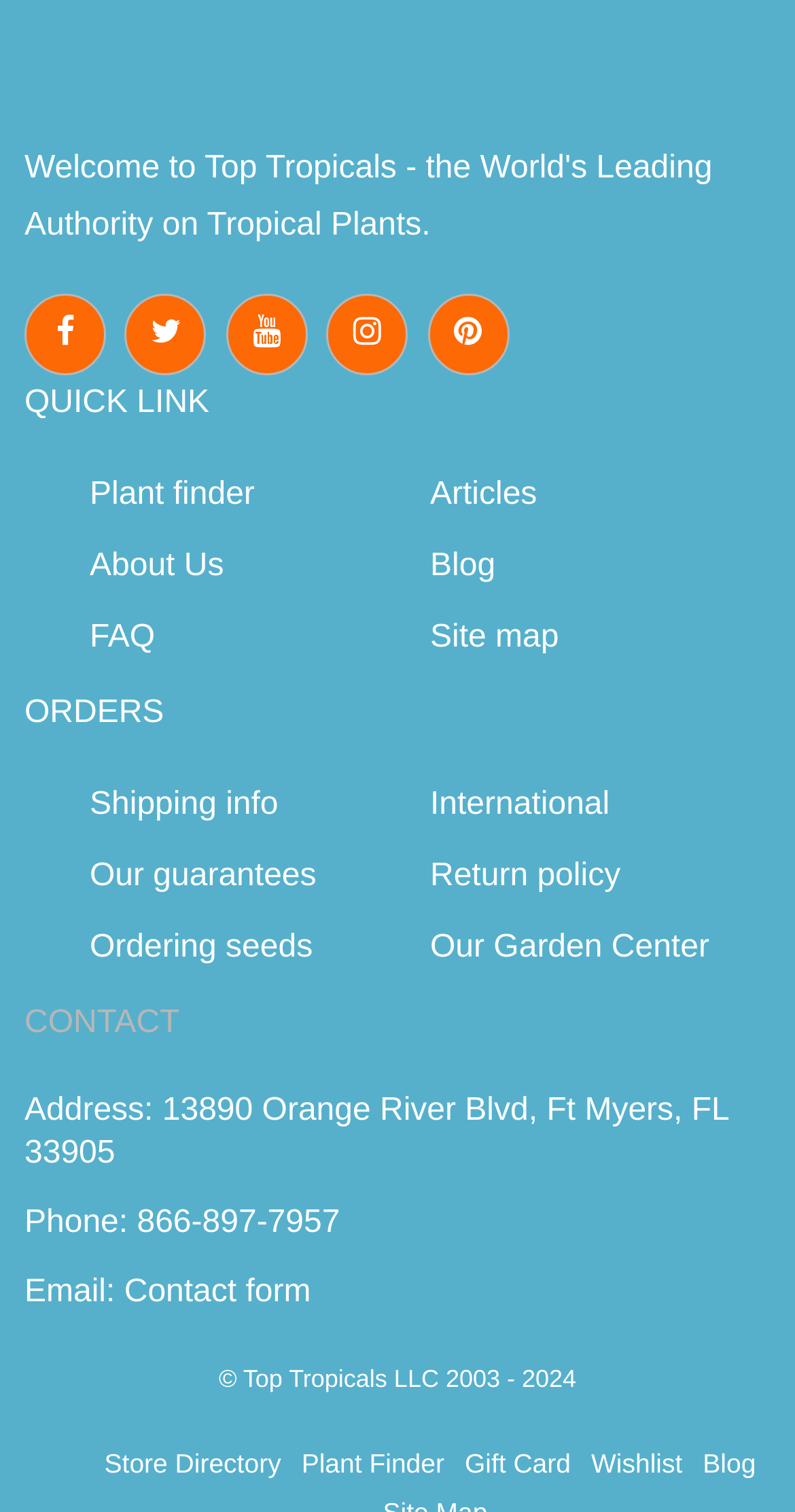Identify the bounding box coordinates of the specific part of the webpage to click to complete this instruction: "View publication details".

None